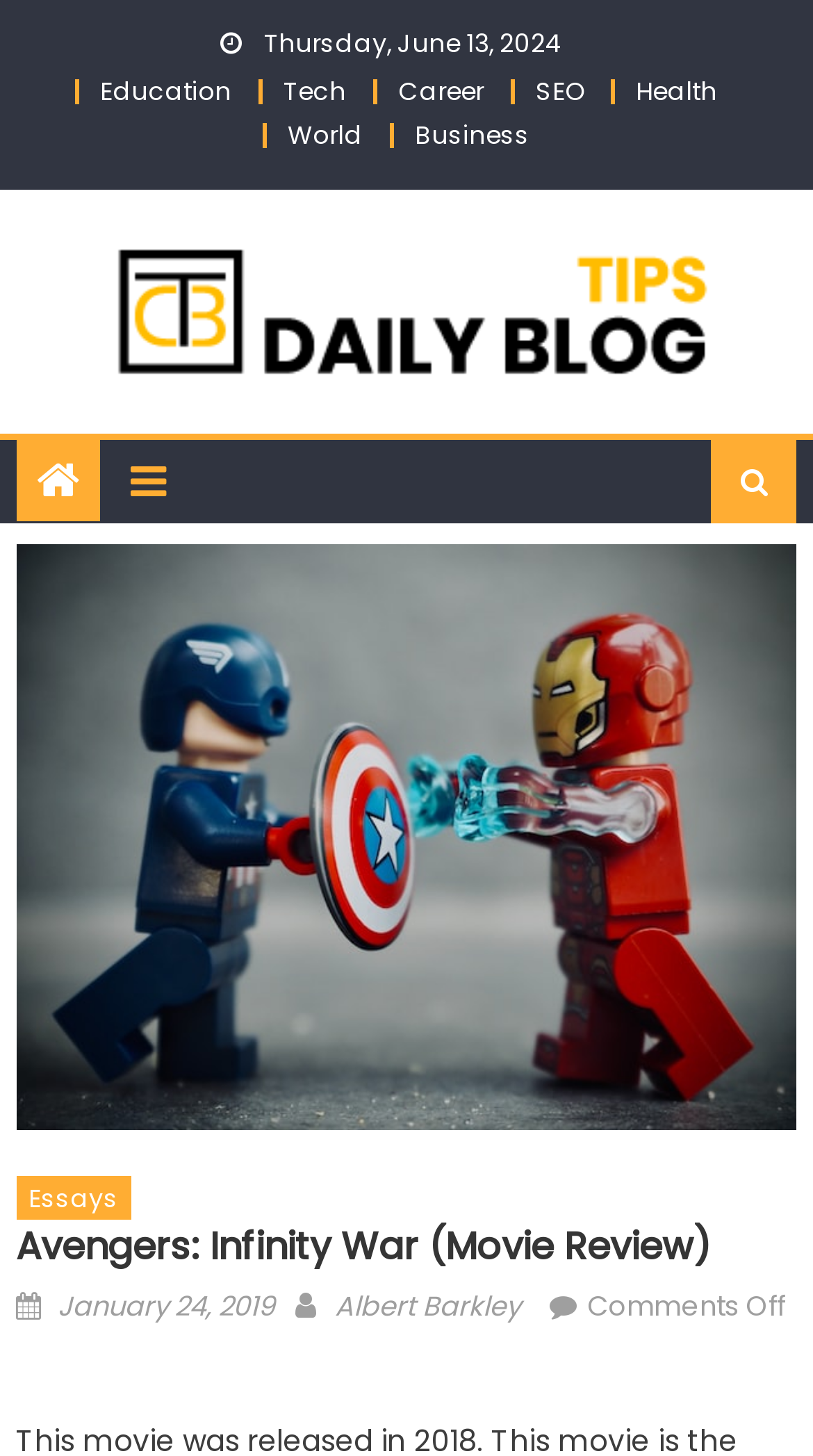Kindly provide the bounding box coordinates of the section you need to click on to fulfill the given instruction: "Click on the 'Education' link".

[0.123, 0.05, 0.285, 0.074]